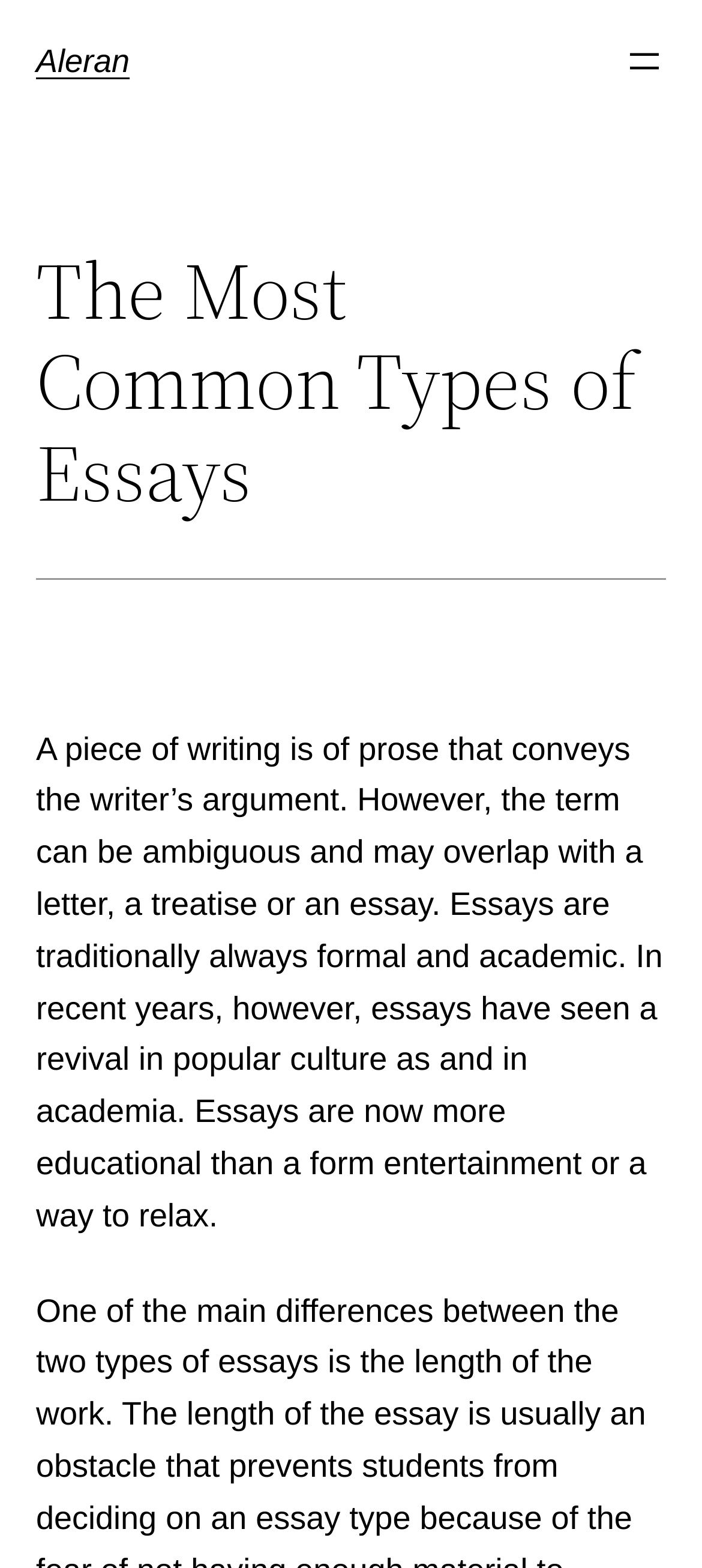Bounding box coordinates are given in the format (top-left x, top-left y, bottom-right x, bottom-right y). All values should be floating point numbers between 0 and 1. Provide the bounding box coordinate for the UI element described as: aria-label="Open menu"

[0.887, 0.026, 0.949, 0.053]